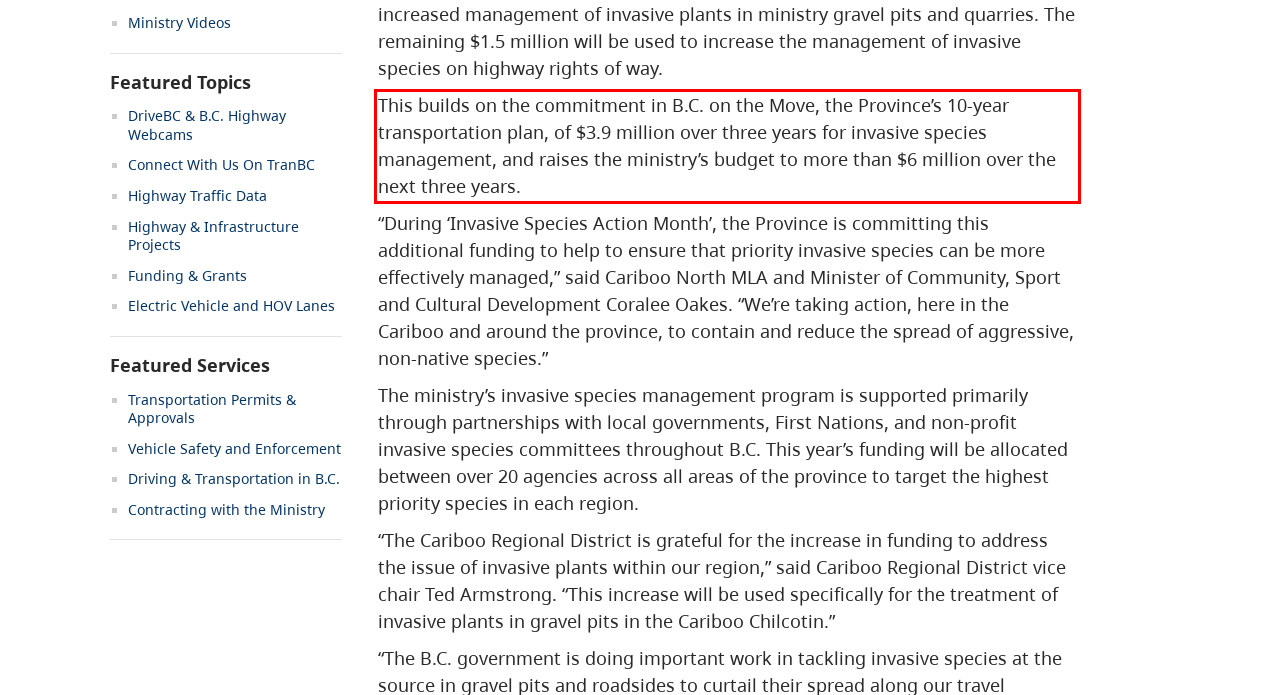Please perform OCR on the text within the red rectangle in the webpage screenshot and return the text content.

This builds on the commitment in B.C. on the Move, the Province’s 10-year transportation plan, of $3.9 million over three years for invasive species management, and raises the ministry’s budget to more than $6 million over the next three years.